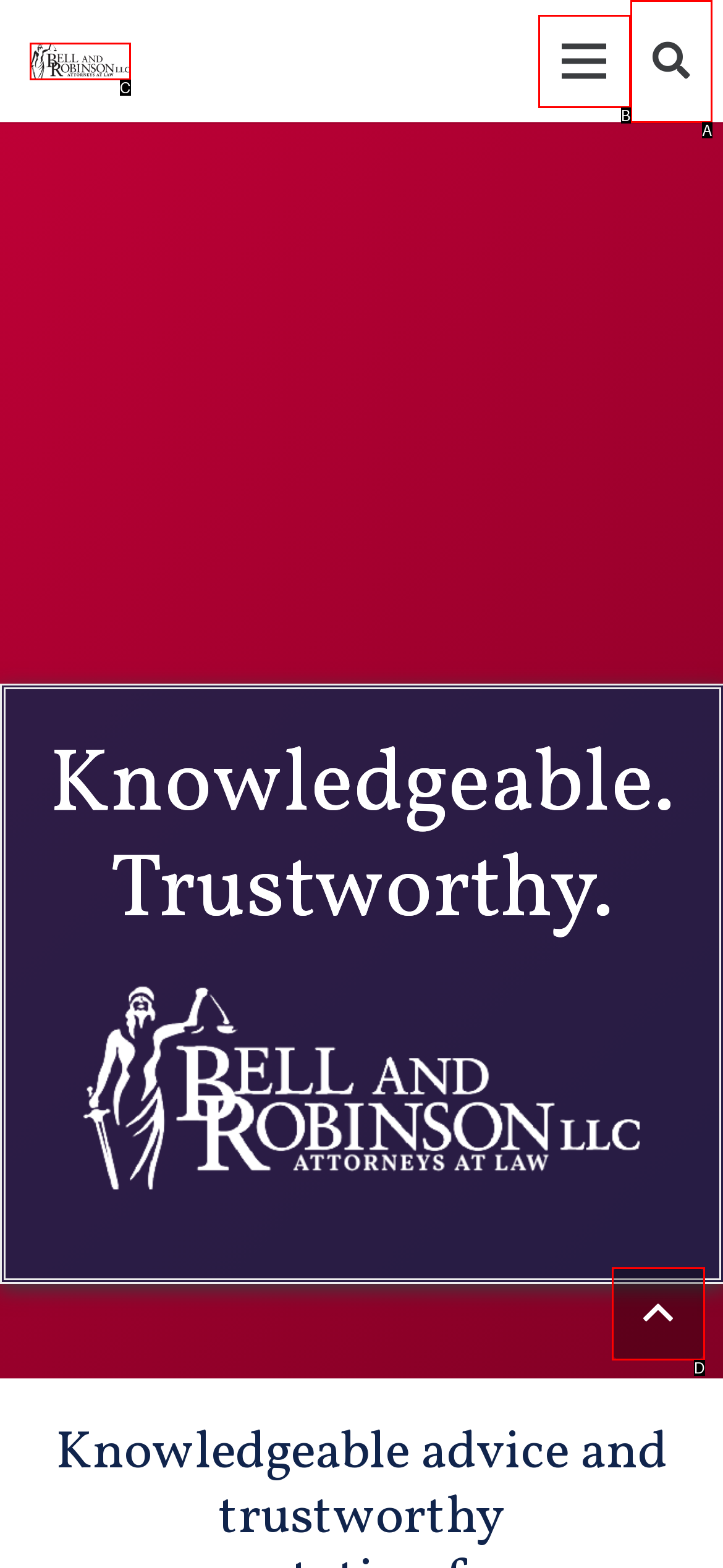Determine which option fits the following description: aria-label="Link"
Answer with the corresponding option's letter directly.

C